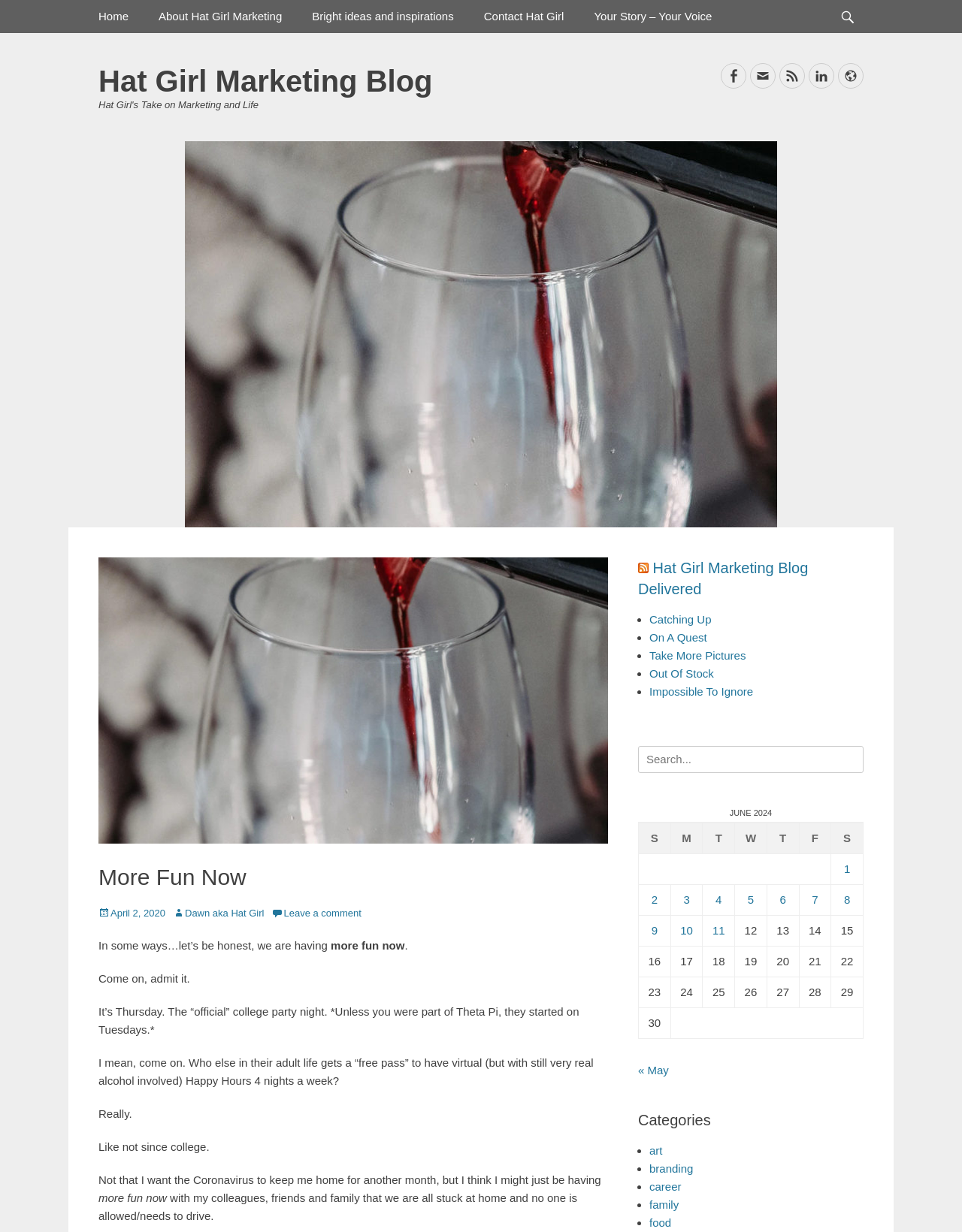What is the name of the blog?
Based on the visual, give a brief answer using one word or a short phrase.

Hat Girl Marketing Blog